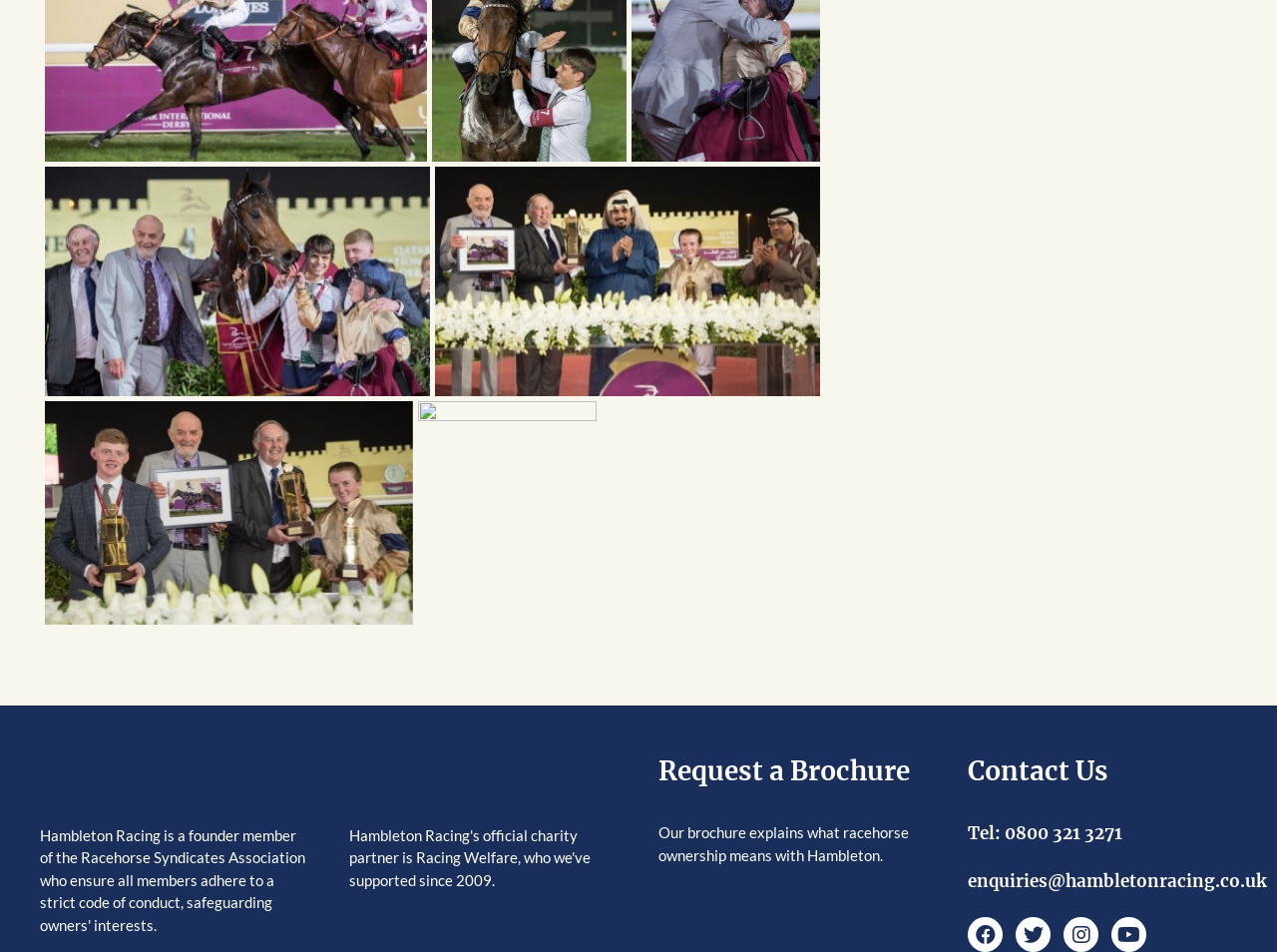Find the bounding box coordinates of the area to click in order to follow the instruction: "Email enquiries".

[0.758, 0.914, 0.992, 0.937]